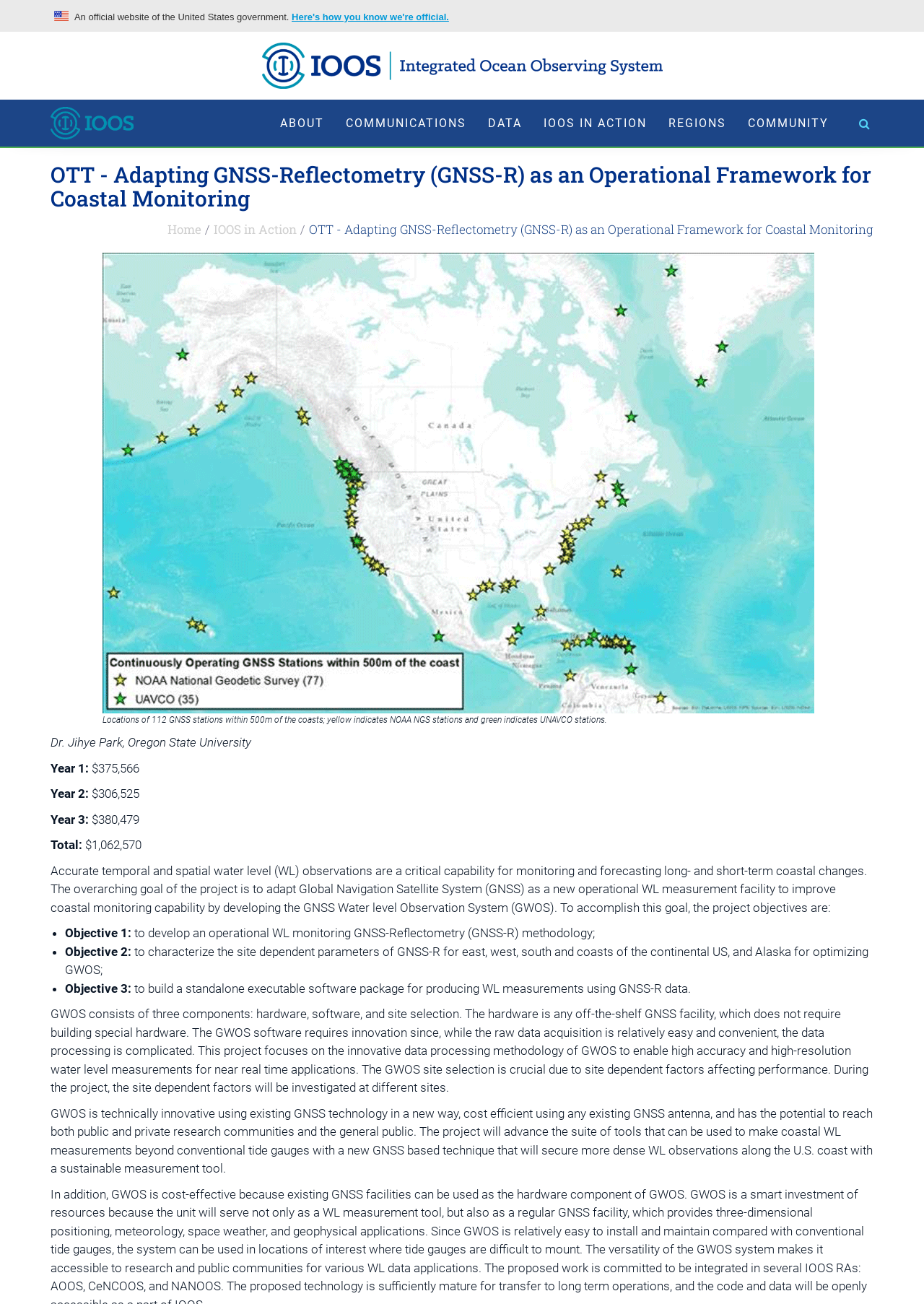How many GNSS stations are located within 500m of the coasts?
Give a single word or phrase answer based on the content of the image.

112